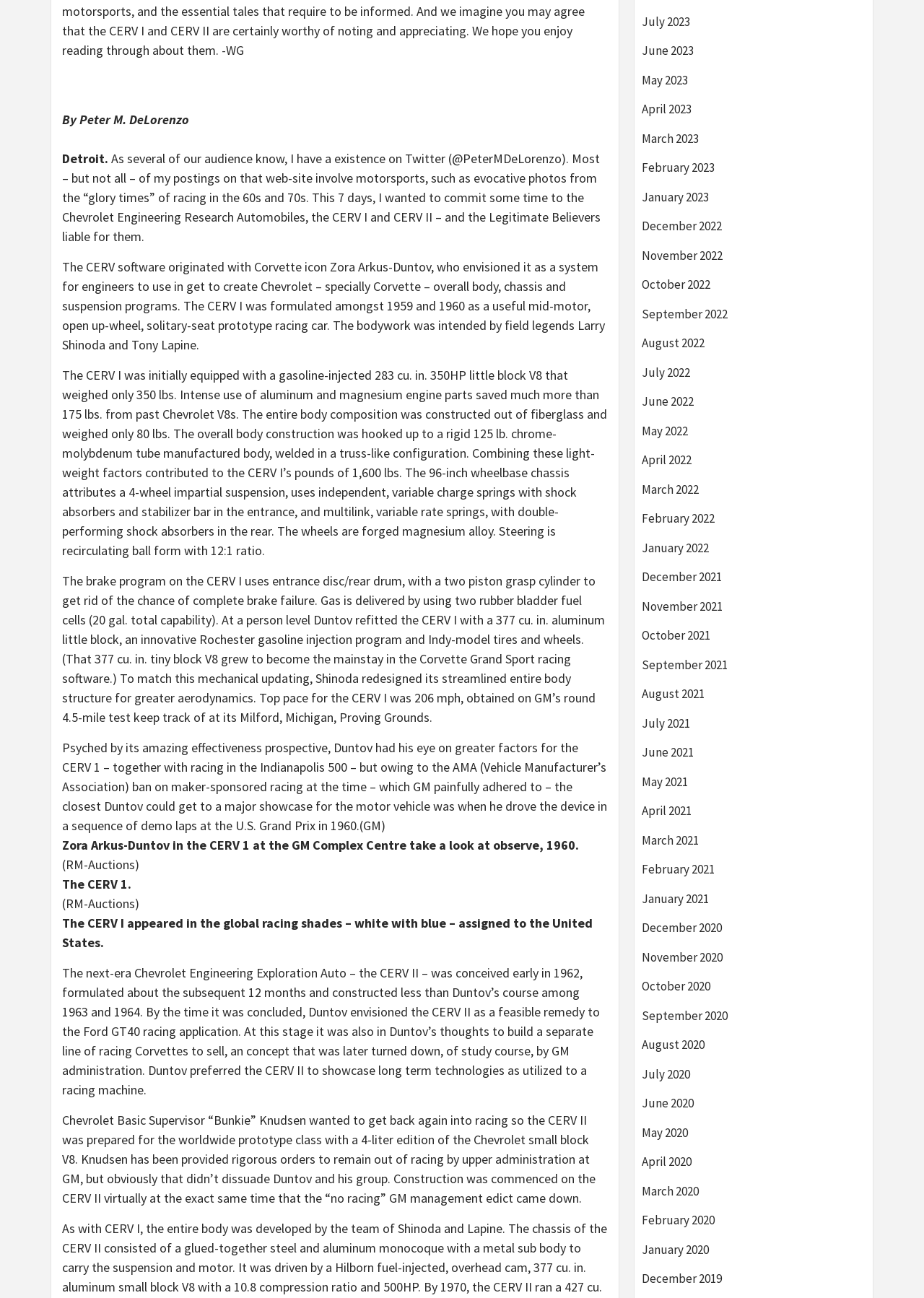What is the top speed of the CERV I?
Provide a well-explained and detailed answer to the question.

The article states that the top speed of the CERV I was 206 mph, which was obtained on GM's round 4.5-mile test track at its Milford, Michigan, Proving Grounds.